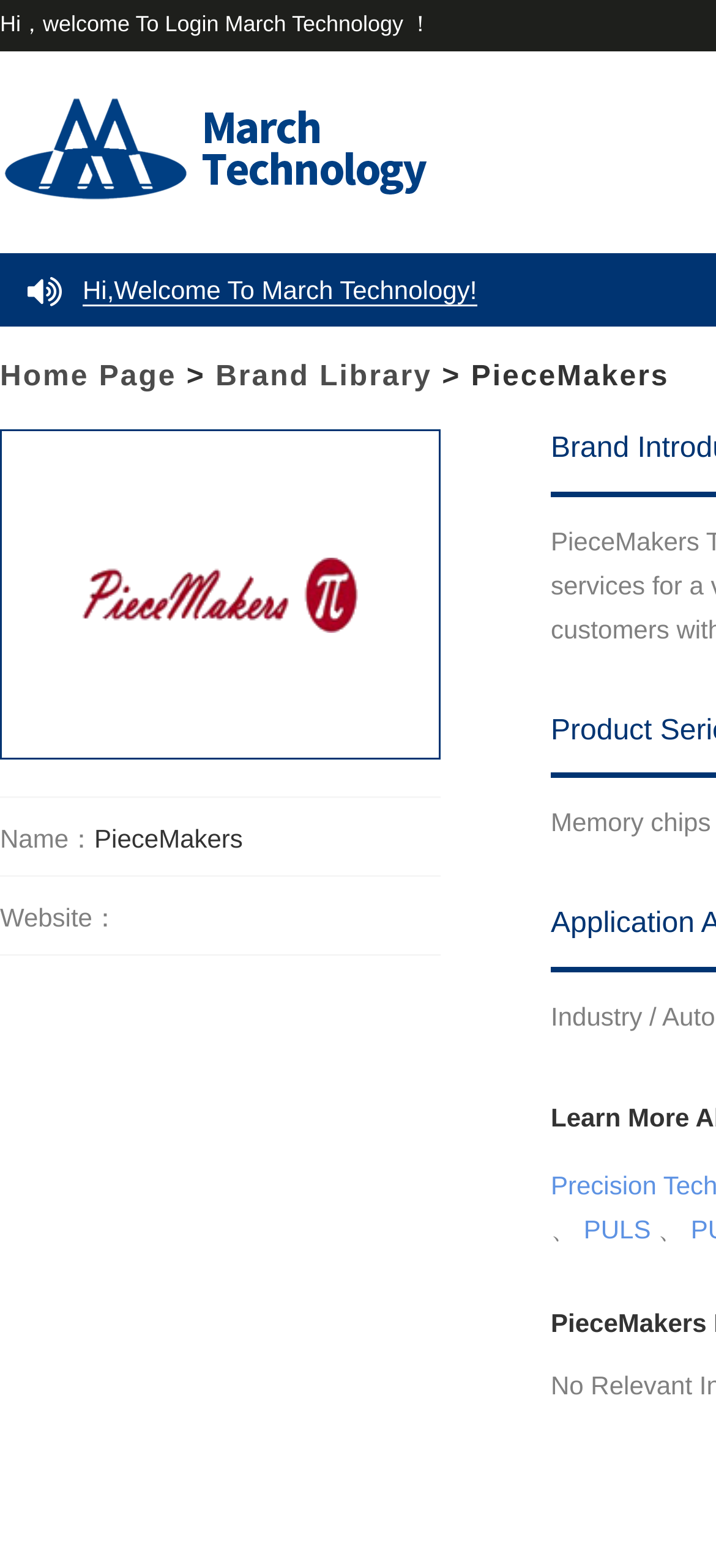What is the link at the bottom of the webpage?
Please give a detailed answer to the question using the information shown in the image.

The link at the bottom of the webpage is 'PULS', which is a link element with the text 'PULS' at the bottom of the webpage, suggesting that users can access related information or resources.